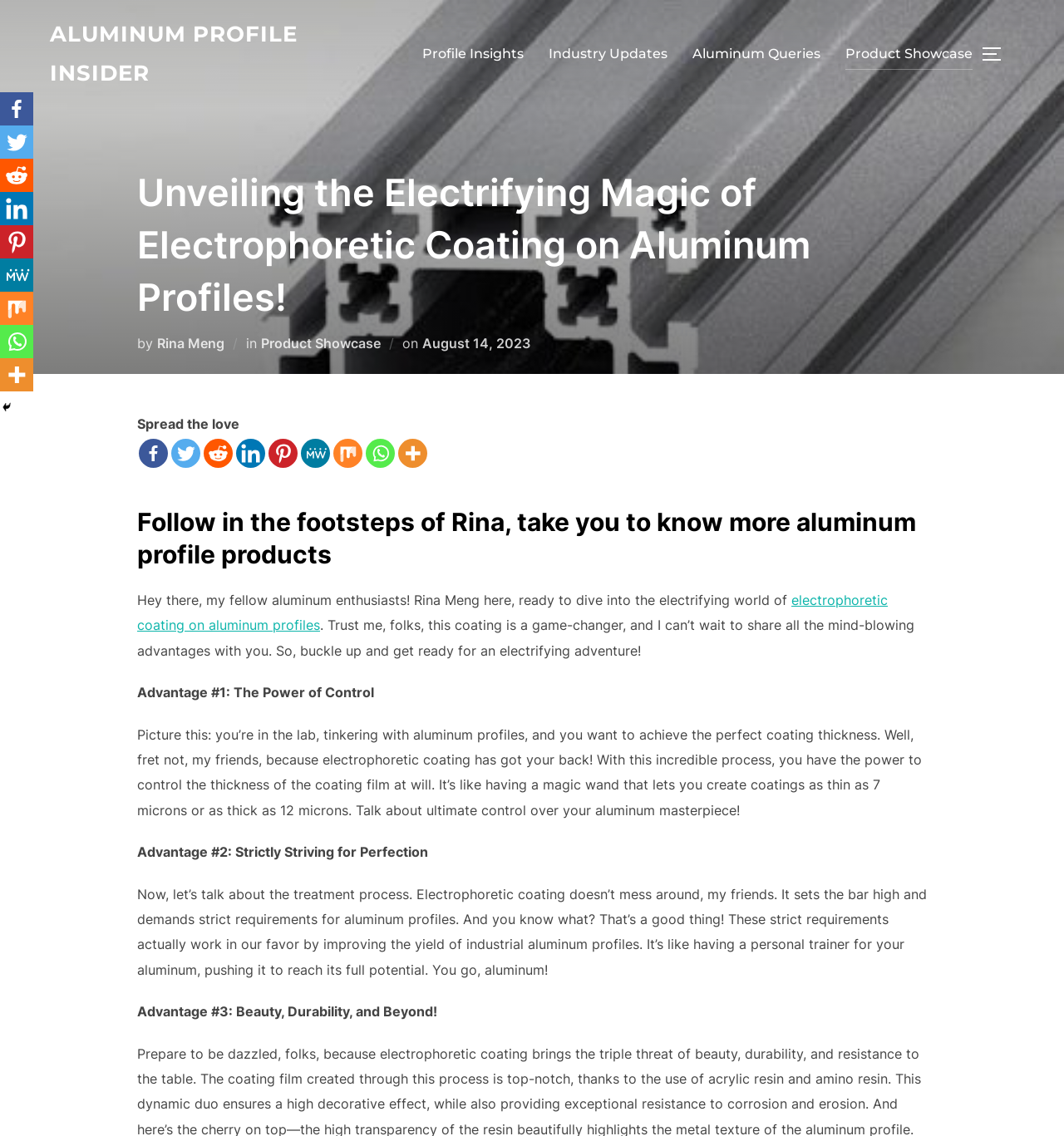Determine the bounding box coordinates of the section I need to click to execute the following instruction: "Click on the 'ALUMINUM PROFILE INSIDER' link". Provide the coordinates as four float numbers between 0 and 1, i.e., [left, top, right, bottom].

[0.047, 0.013, 0.32, 0.082]